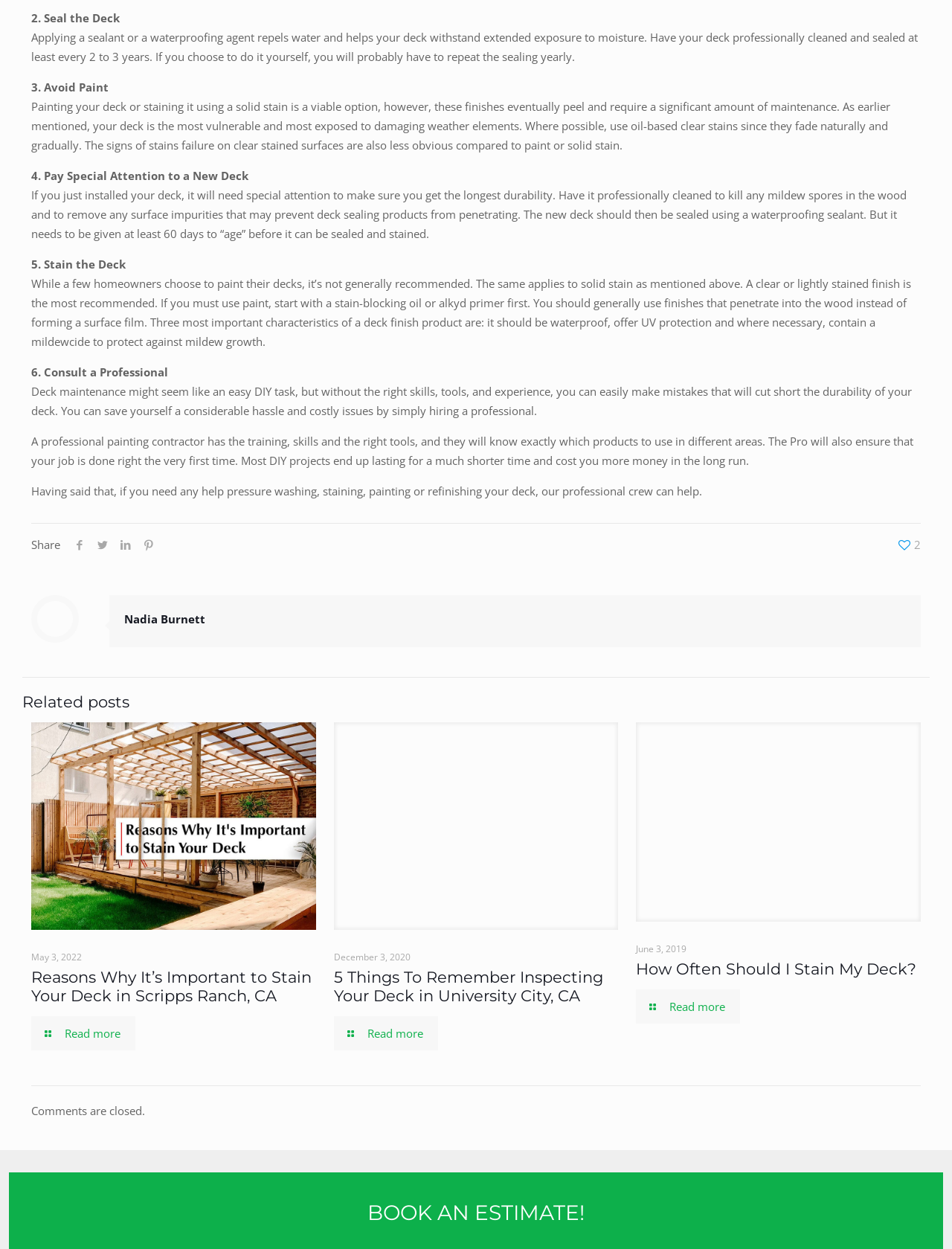Find the bounding box coordinates for the area that should be clicked to accomplish the instruction: "Read more about 5 Things To Remember Inspecting Your Deck in University City, CA".

[0.351, 0.813, 0.46, 0.841]